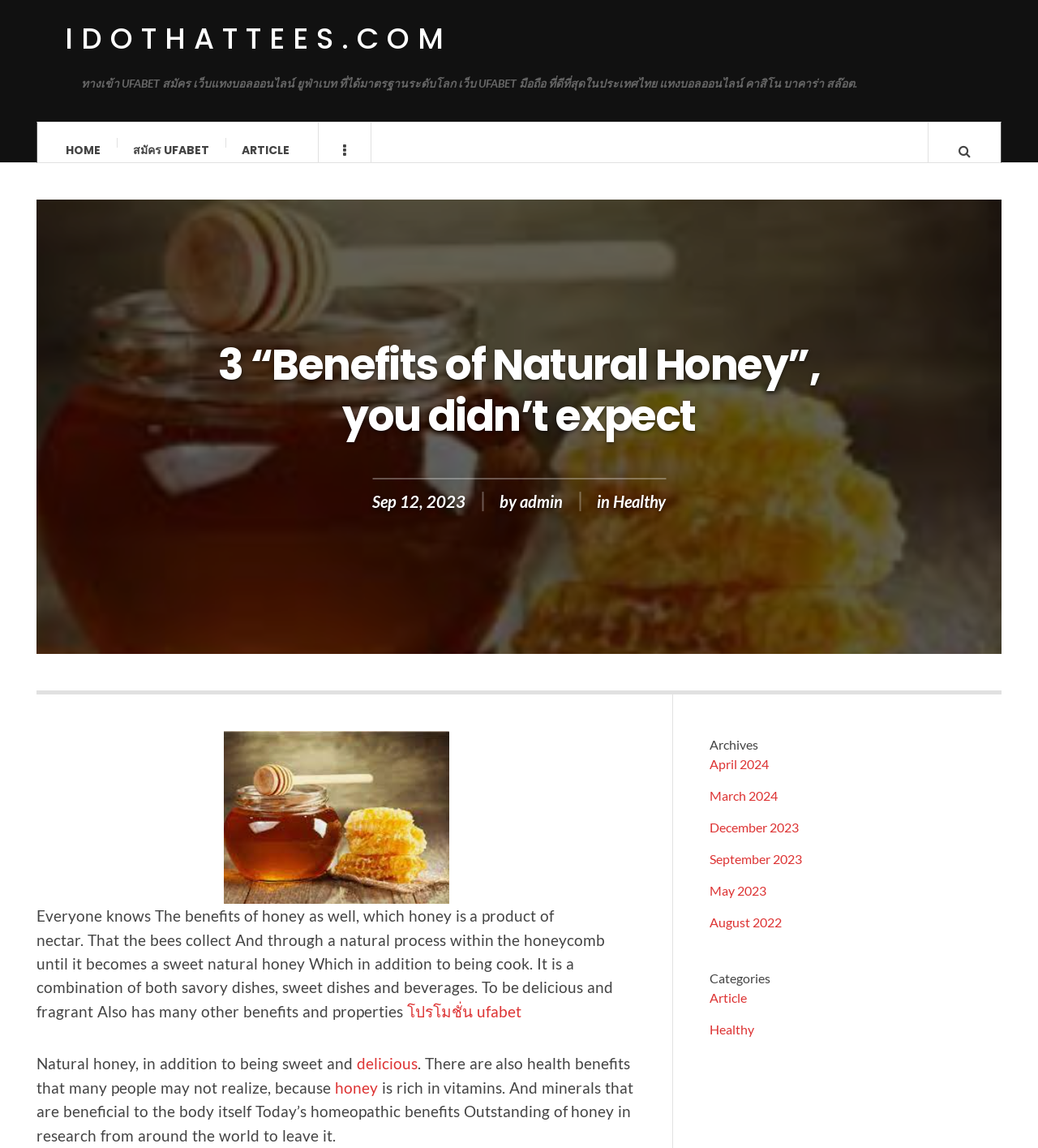Determine the bounding box coordinates of the UI element described by: "Home".

[0.048, 0.107, 0.112, 0.155]